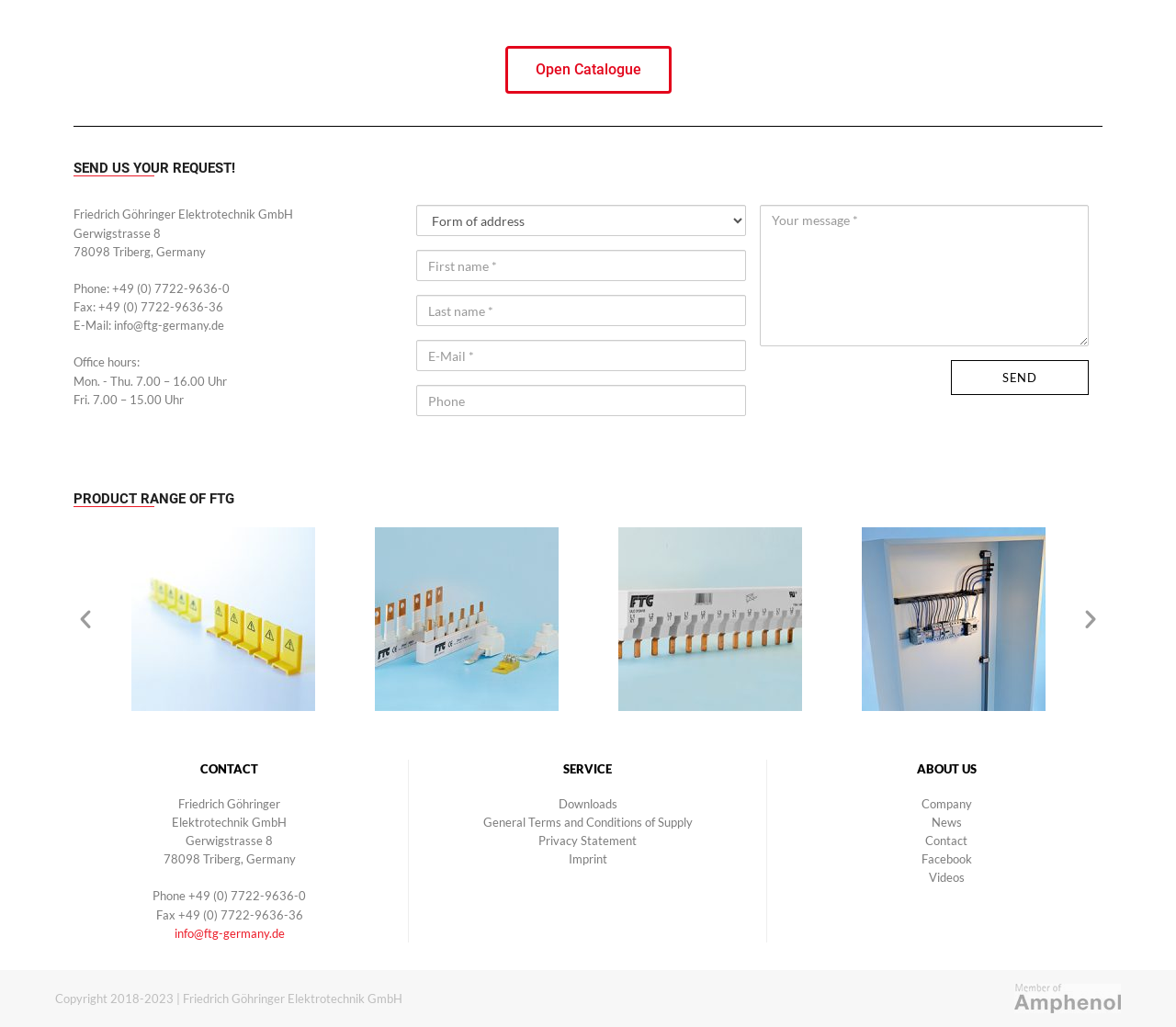Please identify the bounding box coordinates of where to click in order to follow the instruction: "Click the 'info@ftg-germany.de' link".

[0.148, 0.901, 0.242, 0.916]